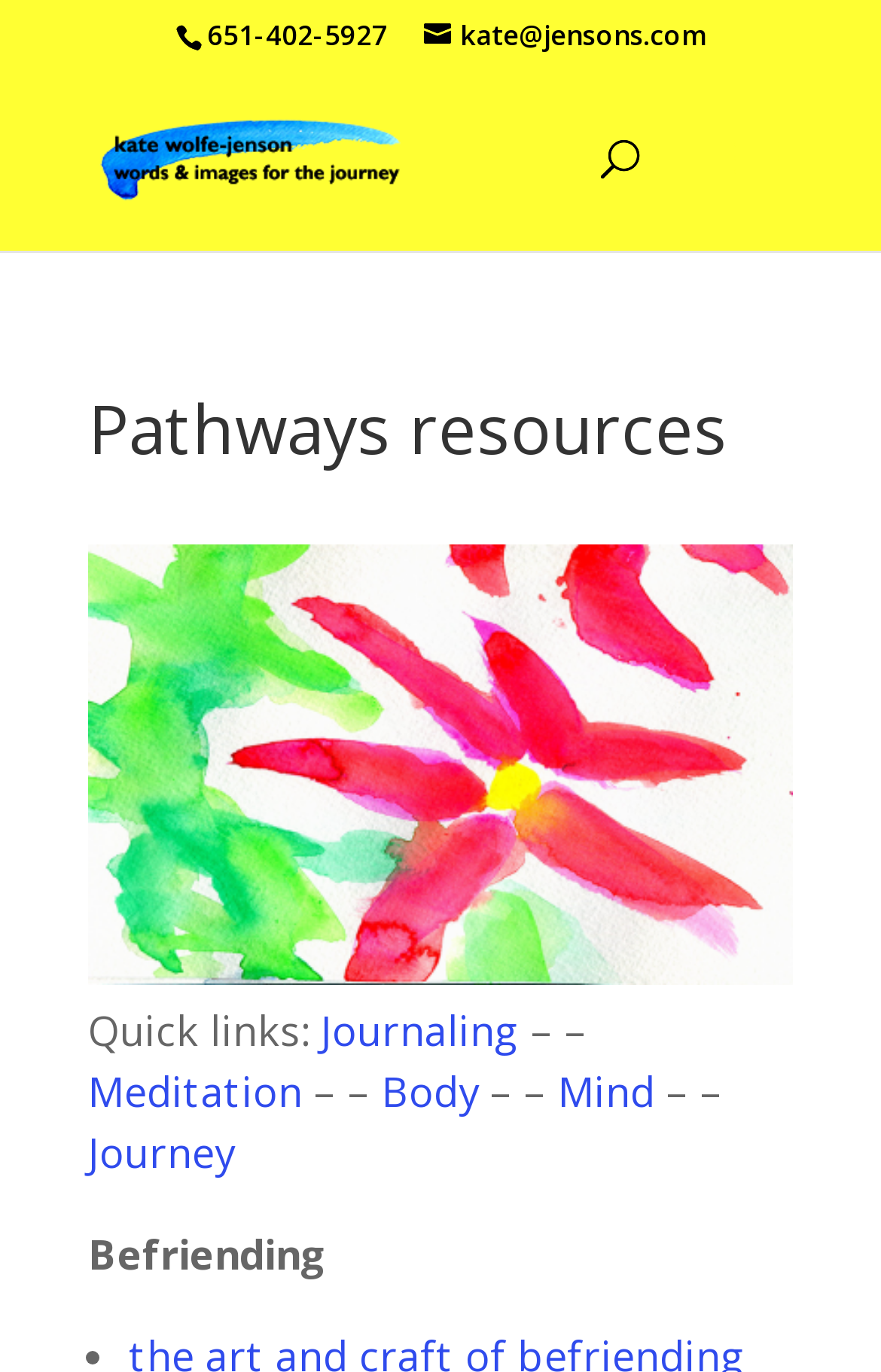Summarize the webpage in an elaborate manner.

The webpage appears to be a resource page for a mindfulness-based journey, with a focus on befriending oneself. At the top left, there is a phone number "651-402-5927" and an email address "kate@jensons.com" in the form of a link. Below these, there is a prominent link to "Journey Dancing" accompanied by an image with the same name.

On the right side of the page, there is a search bar with a label "Search for:" where users can input their queries. Above the search bar, there is a heading "Pathways resources" and a large image of a watercolor painting that spans almost the entire width of the page.

Further down, there is a section labeled "Quick links:" which provides access to various resources related to mindfulness, including "Journaling", "Meditation", "Body", "Mind", and "Journey". These links are separated by dashes and are arranged horizontally. Below this section, there is a brief text "Befriending the art and craft of befriending your experience" which seems to be a tagline or a slogan for the webpage.

Overall, the webpage has a simple and clean layout, with a focus on providing easy access to various resources and tools for mindfulness and self-reflection.